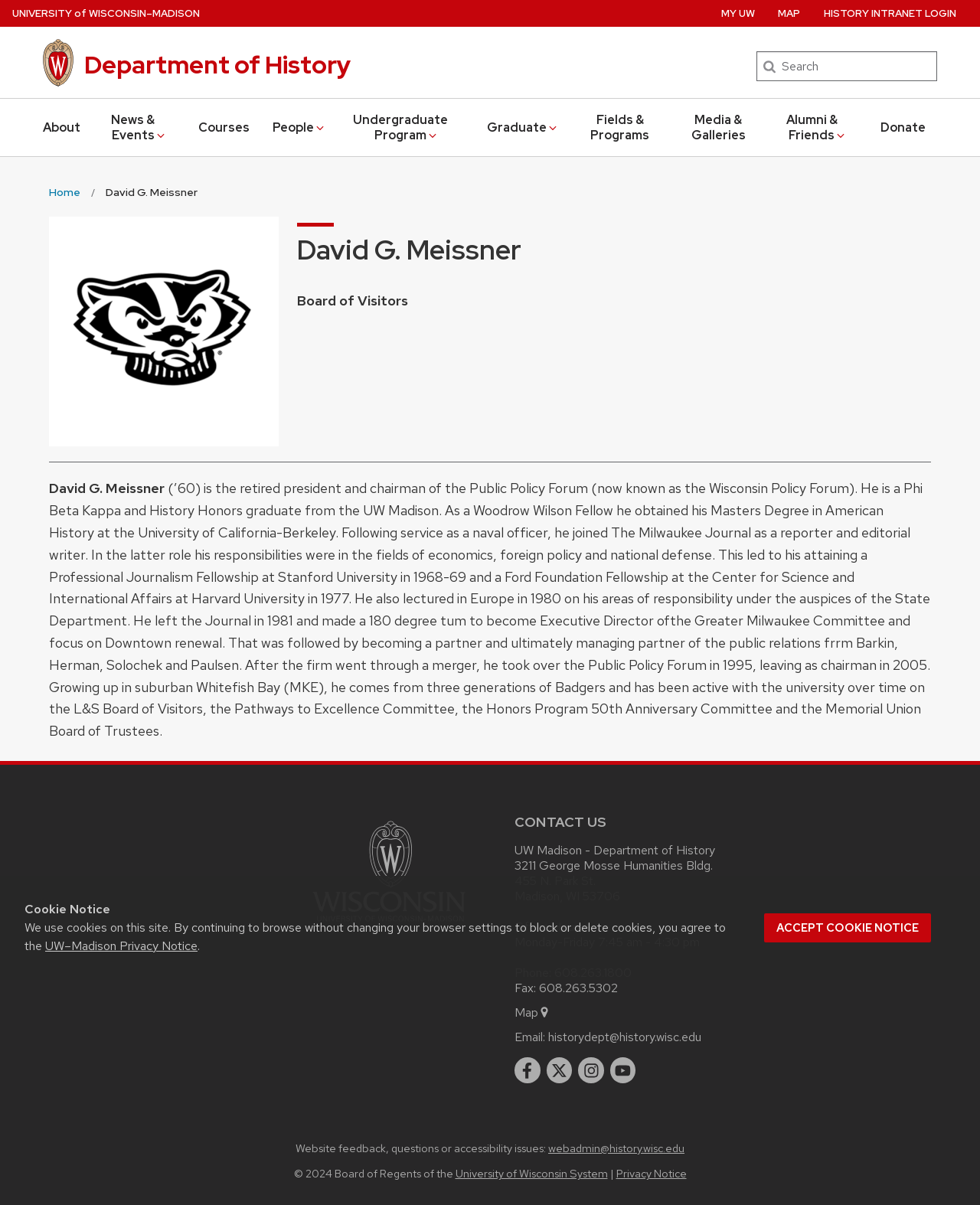Determine the bounding box coordinates of the clickable element necessary to fulfill the instruction: "Check the map". Provide the coordinates as four float numbers within the 0 to 1 range, i.e., [left, top, right, bottom].

[0.525, 0.834, 0.562, 0.847]